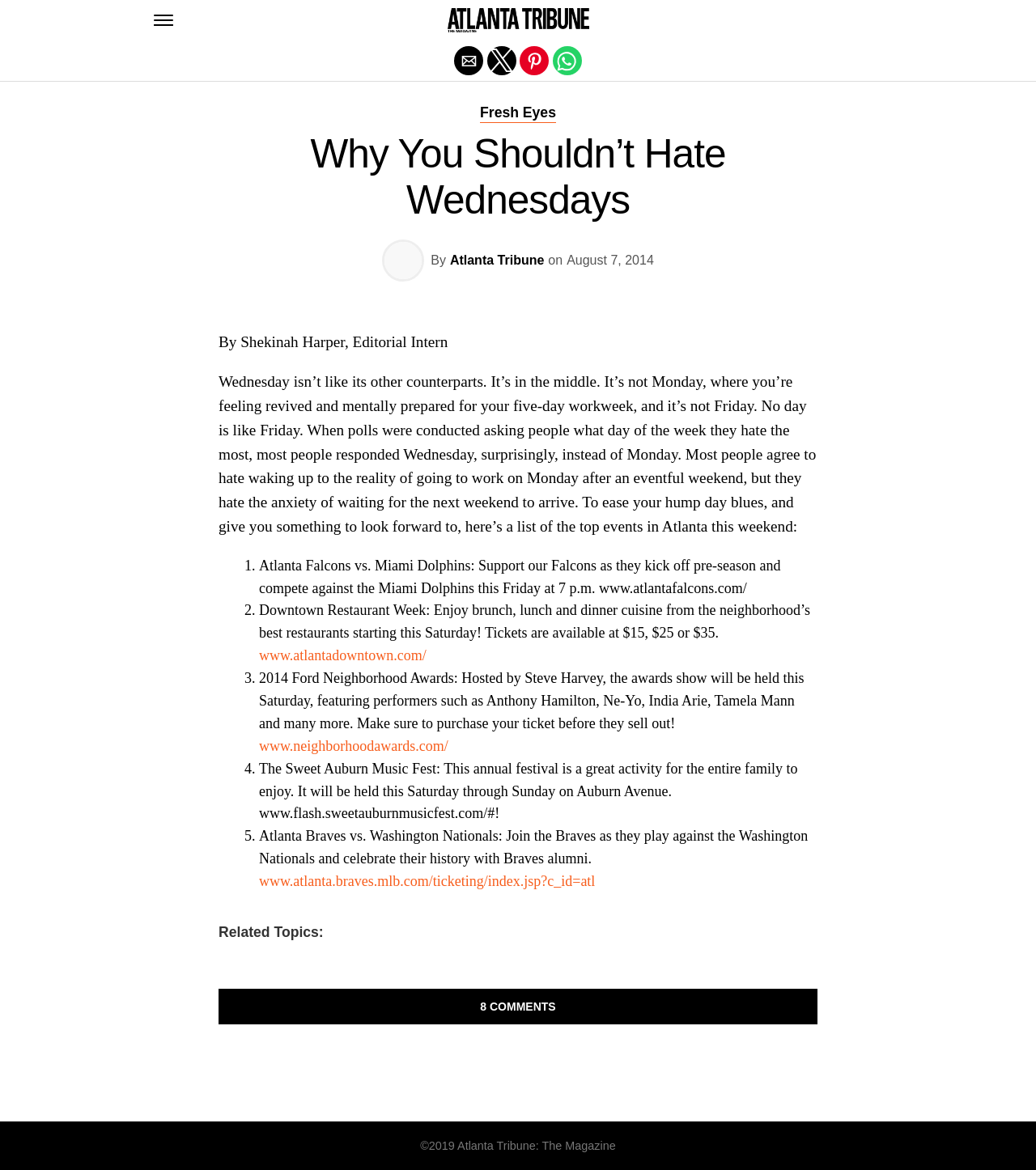Please determine the bounding box coordinates of the area that needs to be clicked to complete this task: 'Check the 'Downtown Restaurant Week' event details'. The coordinates must be four float numbers between 0 and 1, formatted as [left, top, right, bottom].

[0.25, 0.553, 0.412, 0.567]